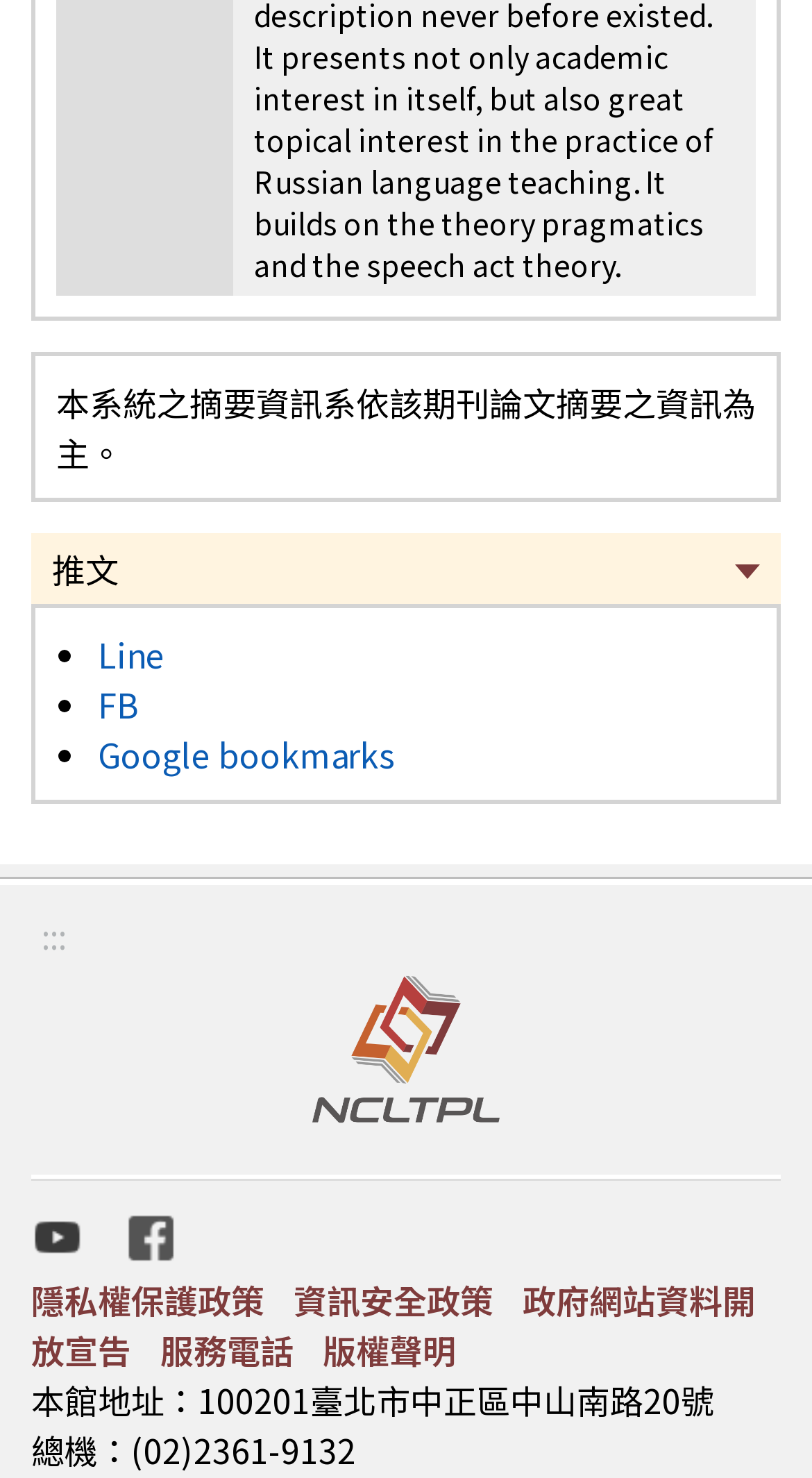Respond with a single word or phrase for the following question: 
What is the address of the institution?

100201, Taipei City, Zhongzheng District